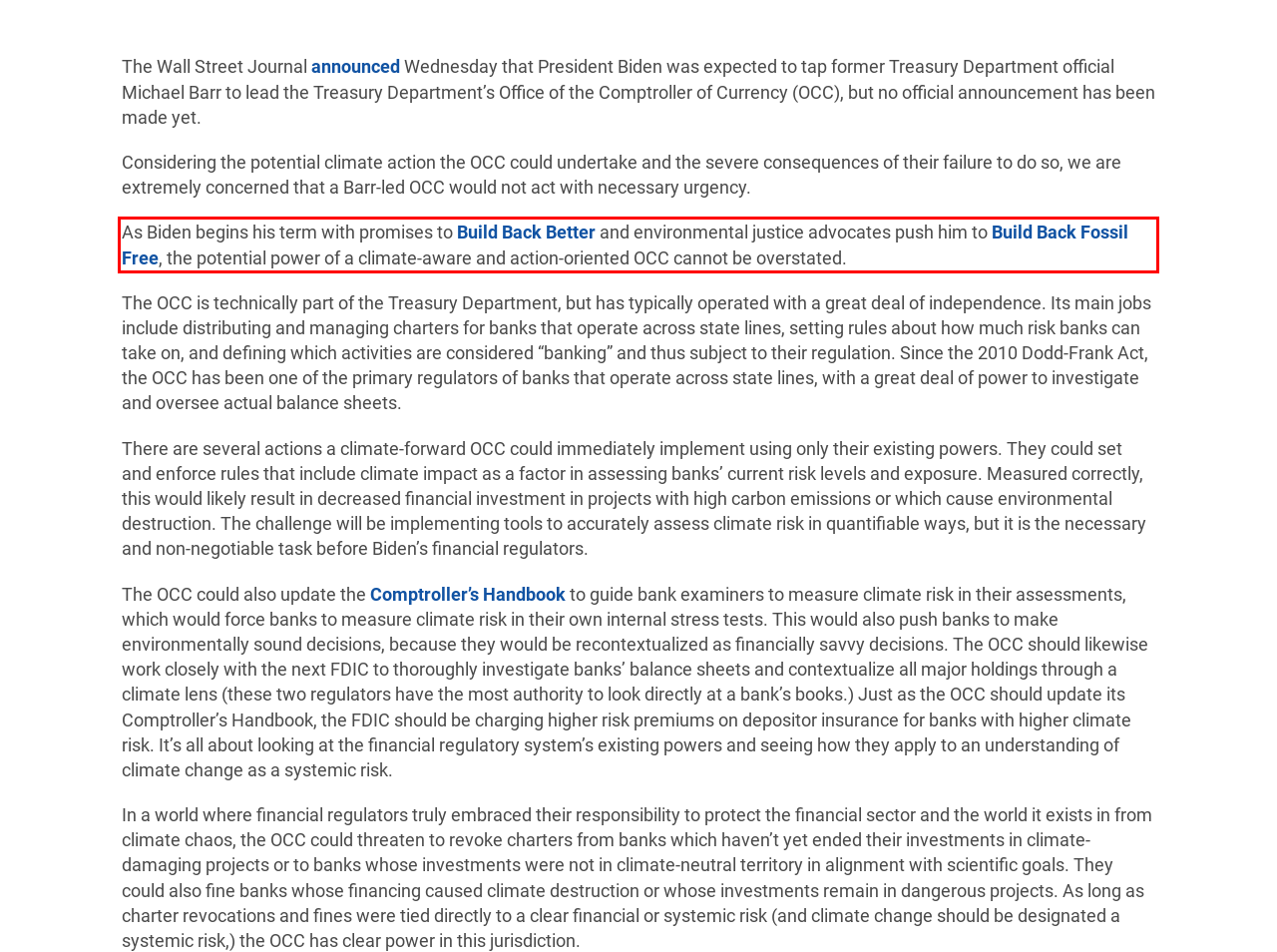Identify the text inside the red bounding box in the provided webpage screenshot and transcribe it.

As Biden begins his term with promises to Build Back Better and environmental justice advocates push him to Build Back Fossil Free, the potential power of a climate-aware and action-oriented OCC cannot be overstated.